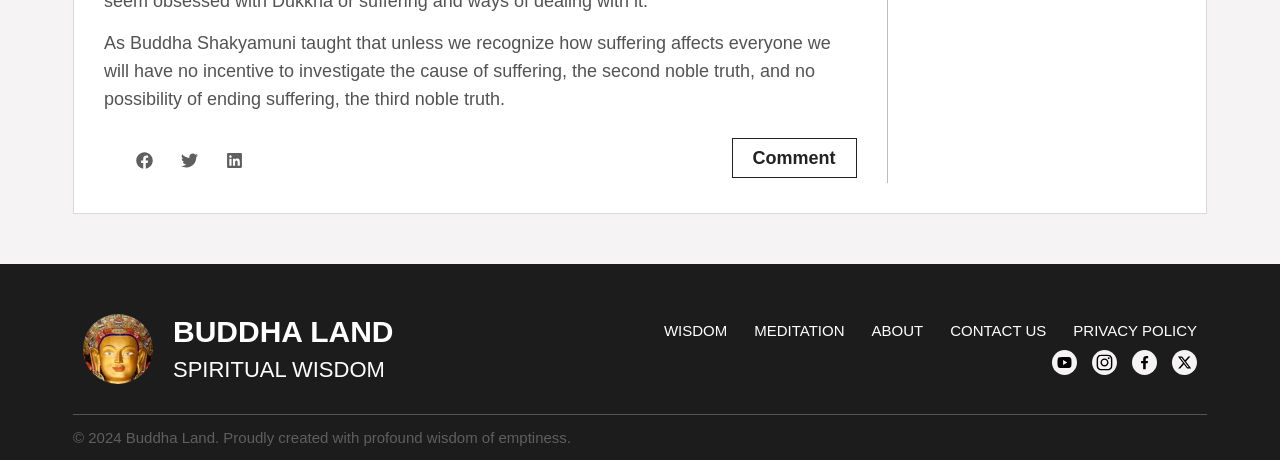Find the bounding box coordinates of the element's region that should be clicked in order to follow the given instruction: "Search for a product". The coordinates should consist of four float numbers between 0 and 1, i.e., [left, top, right, bottom].

None